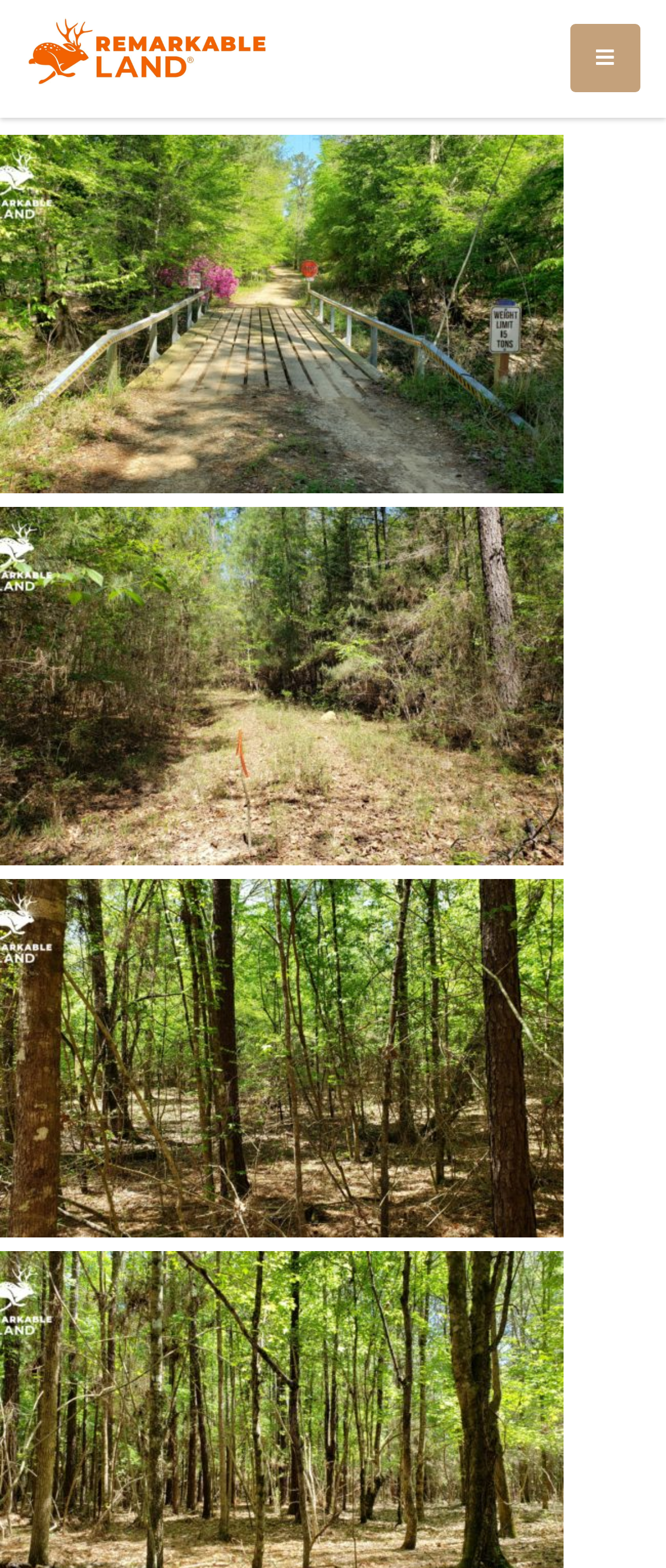Find the bounding box coordinates for the element described here: "parent_node: Remarkable Land®".

[0.038, 0.011, 0.638, 0.063]